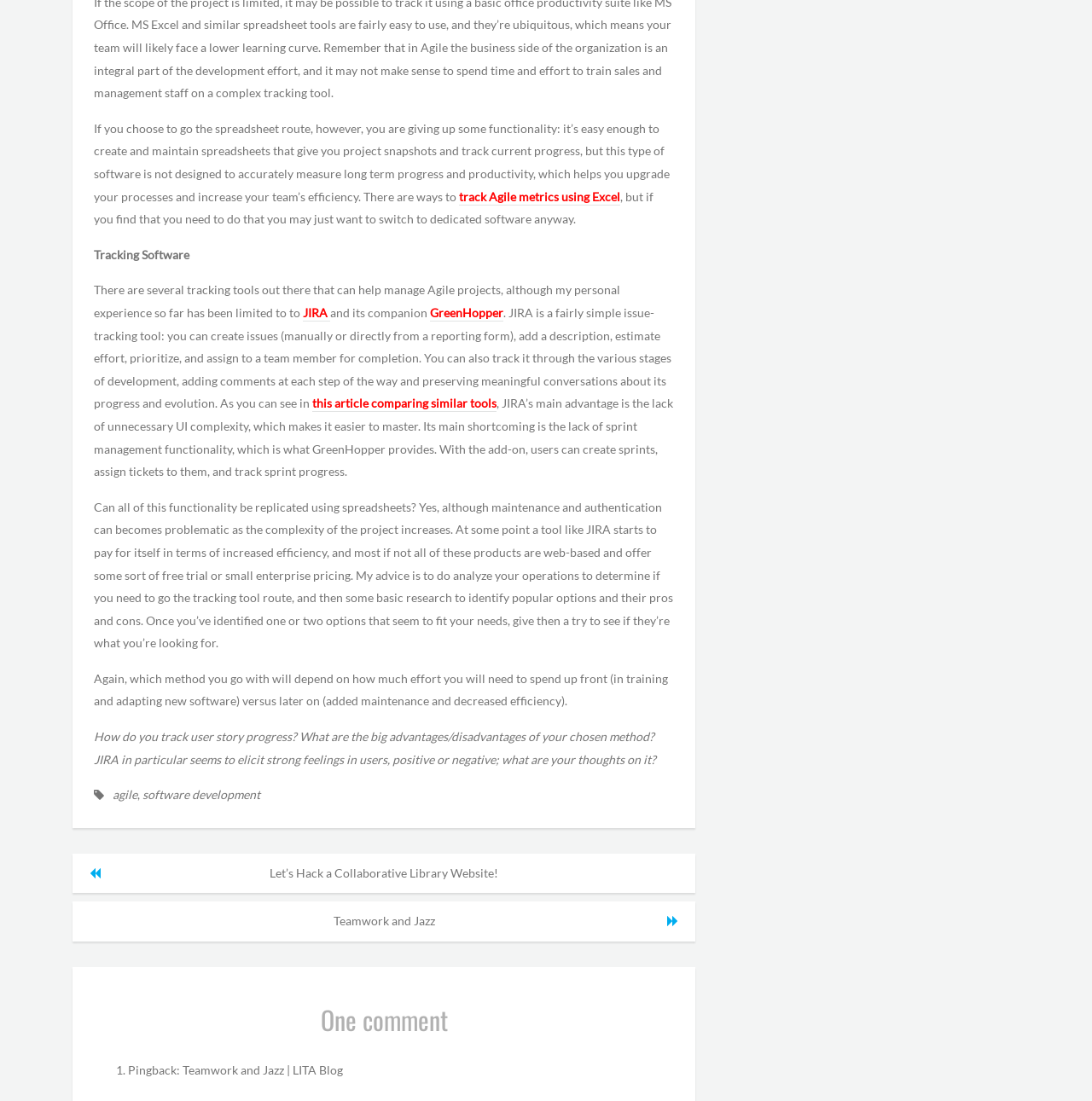Could you specify the bounding box coordinates for the clickable section to complete the following instruction: "Check the link to GreenHopper"?

[0.394, 0.277, 0.461, 0.292]